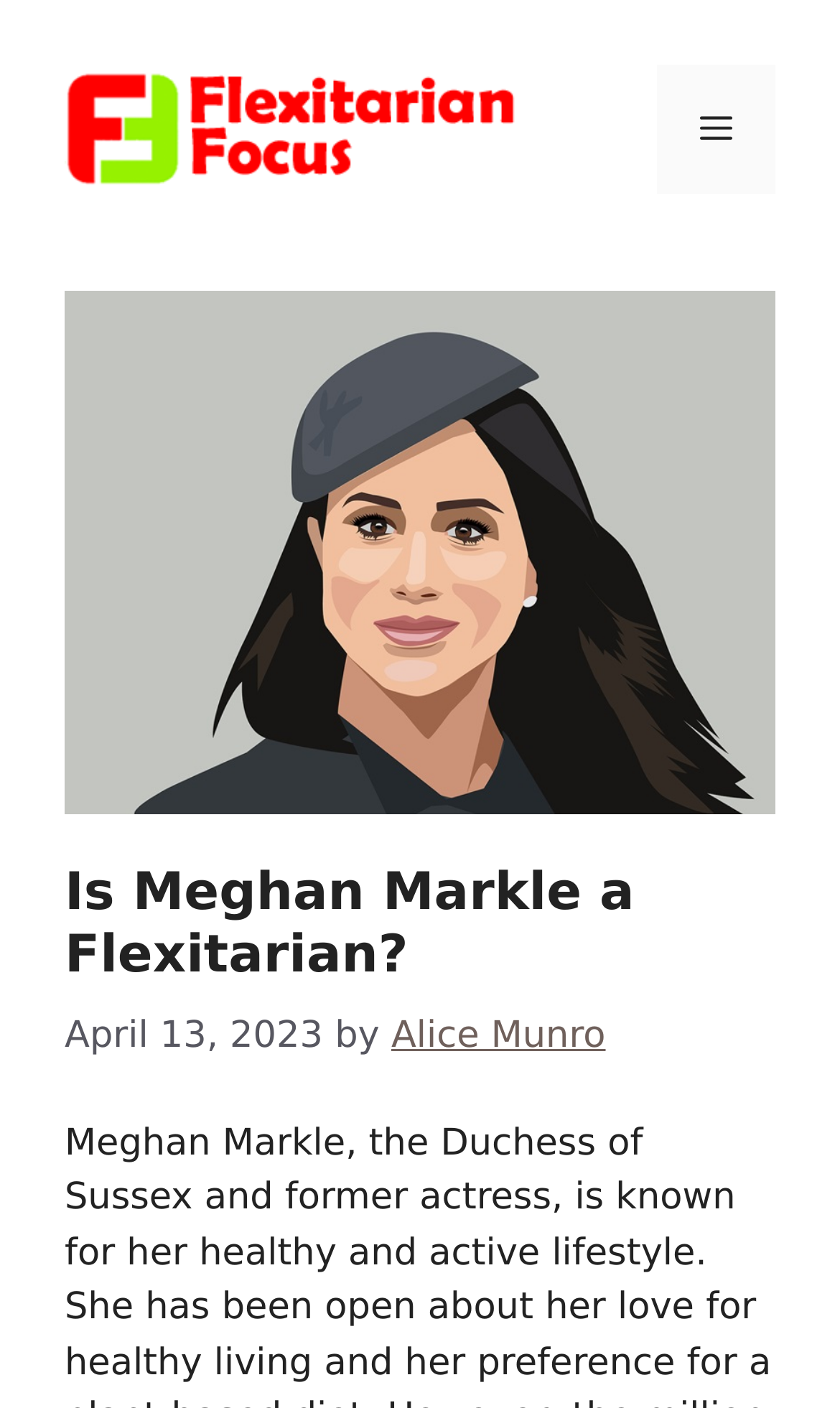What is the name of the website?
Look at the screenshot and give a one-word or phrase answer.

Flexitarian Focus